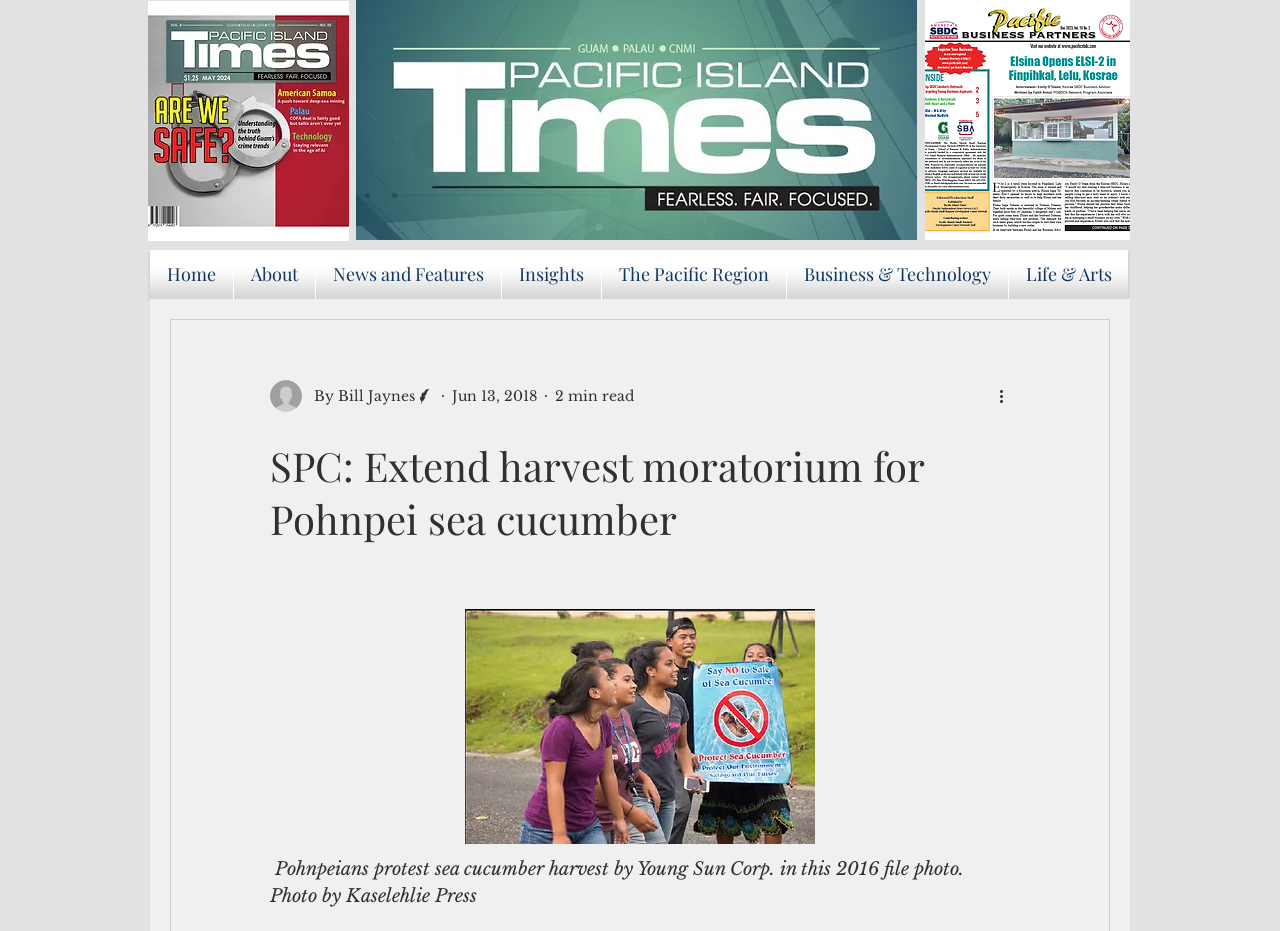Using the details in the image, give a detailed response to the question below:
What is the purpose of the navigation menu?

The navigation menu is located at the top of the webpage and contains links to different sections of the site, such as 'Home', 'About', 'News and Features', etc. The purpose of this menu is to allow users to navigate to different parts of the site and access various content.